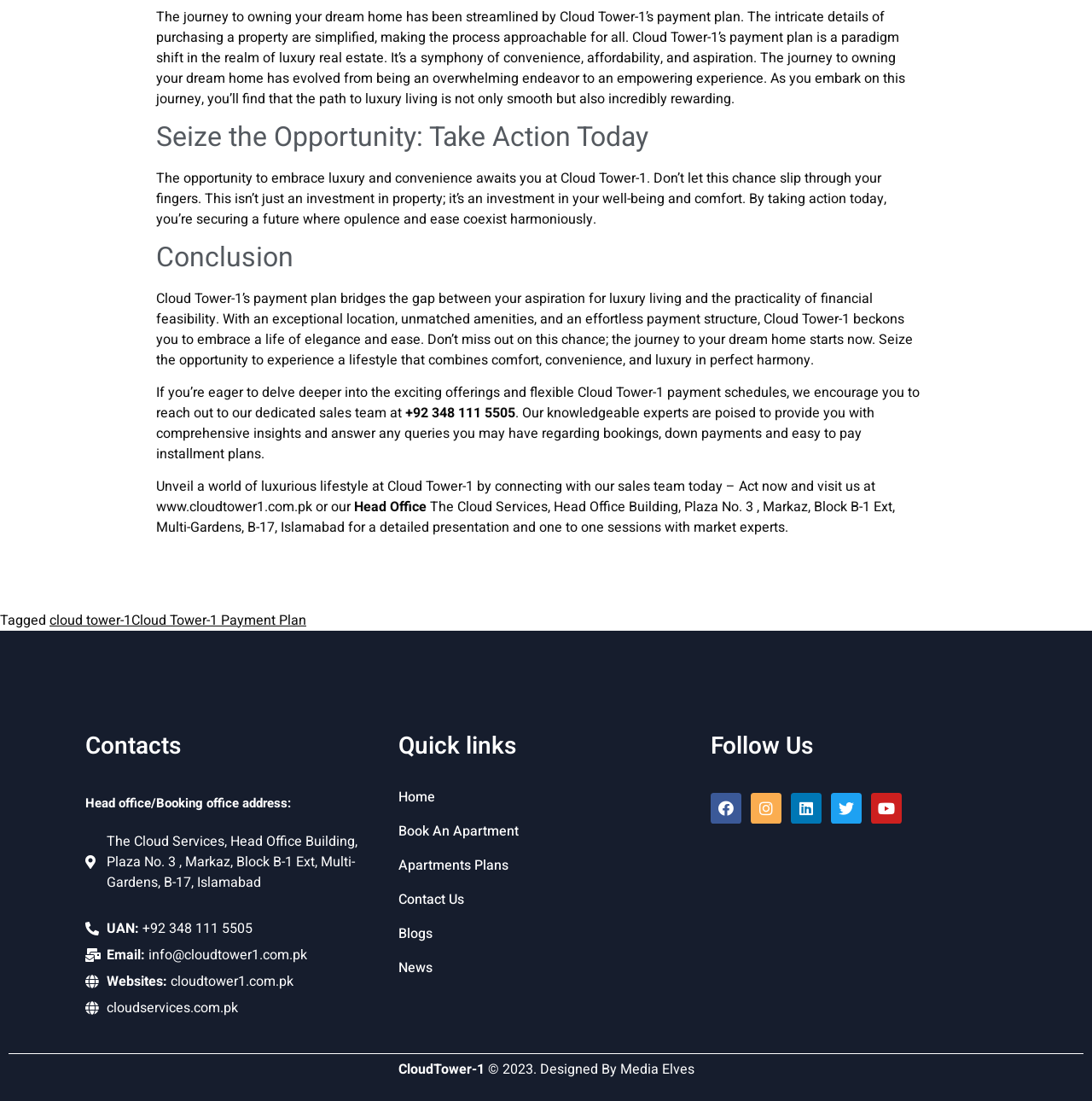Specify the bounding box coordinates of the region I need to click to perform the following instruction: "Visit the website www.cloudtower1.com.pk". The coordinates must be four float numbers in the range of 0 to 1, i.e., [left, top, right, bottom].

[0.143, 0.433, 0.802, 0.47]